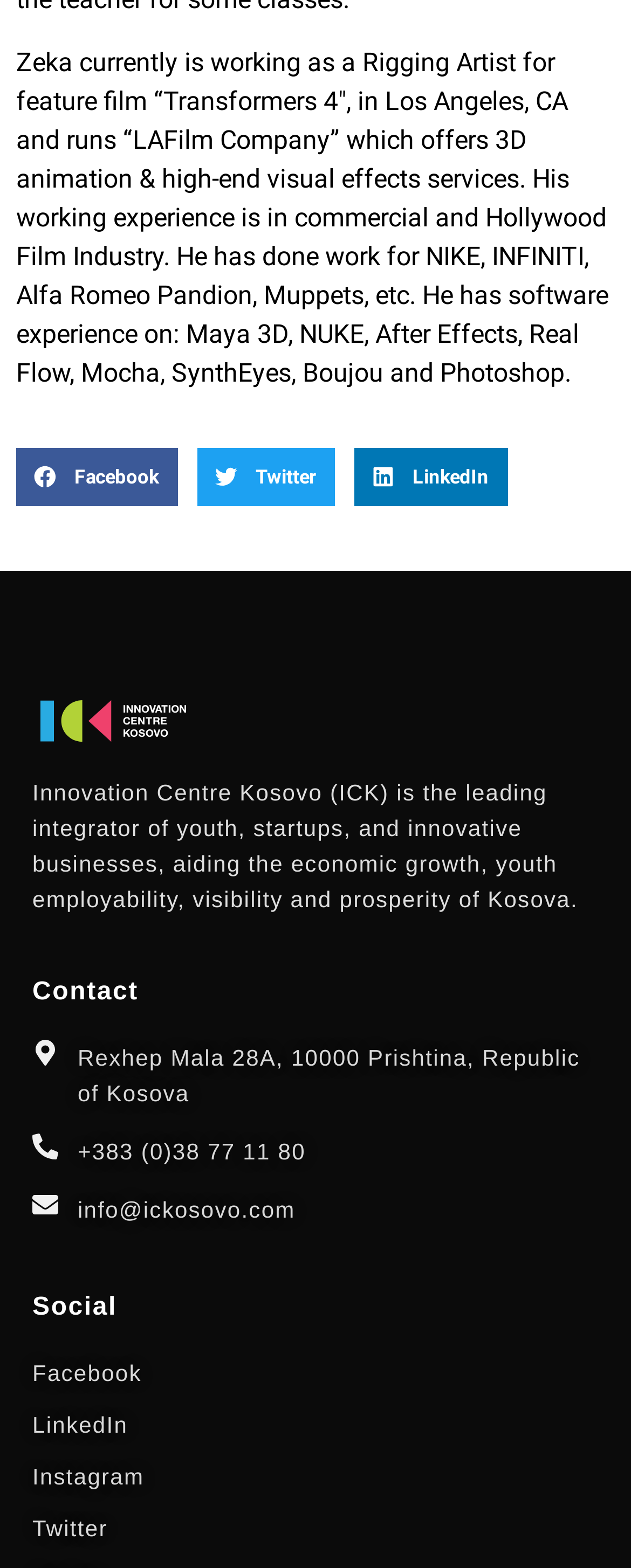Please locate the bounding box coordinates of the element that should be clicked to complete the given instruction: "Visit Innovation Centre Kosovo website".

[0.051, 0.446, 0.308, 0.473]